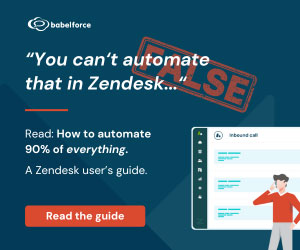Explain the content of the image in detail.

The image features an advertisement from babelforce, visually designed to challenge common misconceptions about Zendesk capabilities. Prominently displayed is the statement, “You can’t automate that in Zendesk…”, which is marked with a bold, red "FALSE" stamp, effectively conveying a counterpoint. Below this, the text encourages readers to explore the potential of automation more deeply, offering a guide titled "How to automate 90% of everything," specifically targeting Zendesk users. The banner's layout is clean and modern, with a user-friendly interface depiction that includes an inbound call screen, reinforcing the theme of maximizing efficiency in customer service operations. The overall design aims to engage users by inviting them to "Read the guide" to discover automation possibilities within their existing systems.